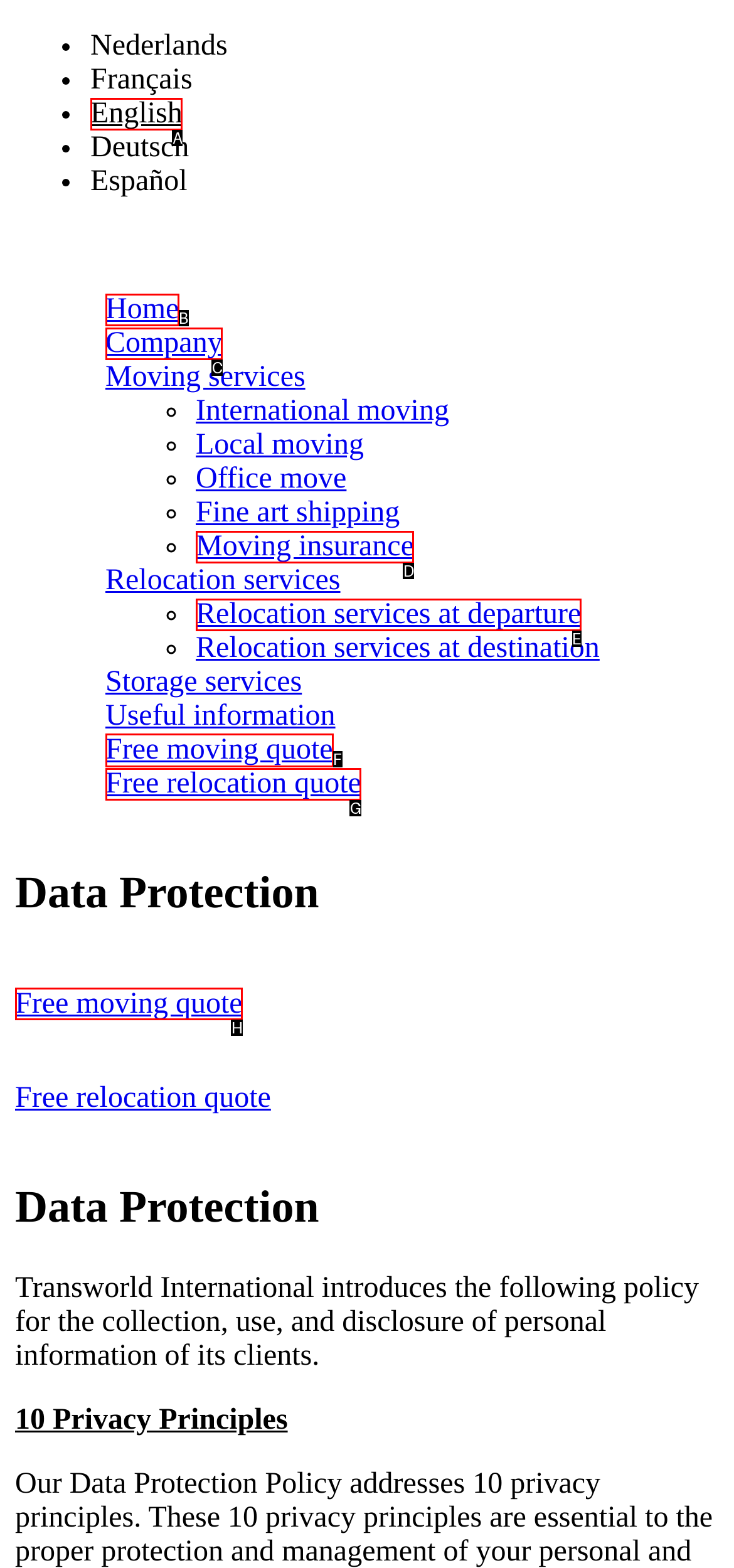Select the HTML element that should be clicked to accomplish the task: Get a free moving quote Reply with the corresponding letter of the option.

F